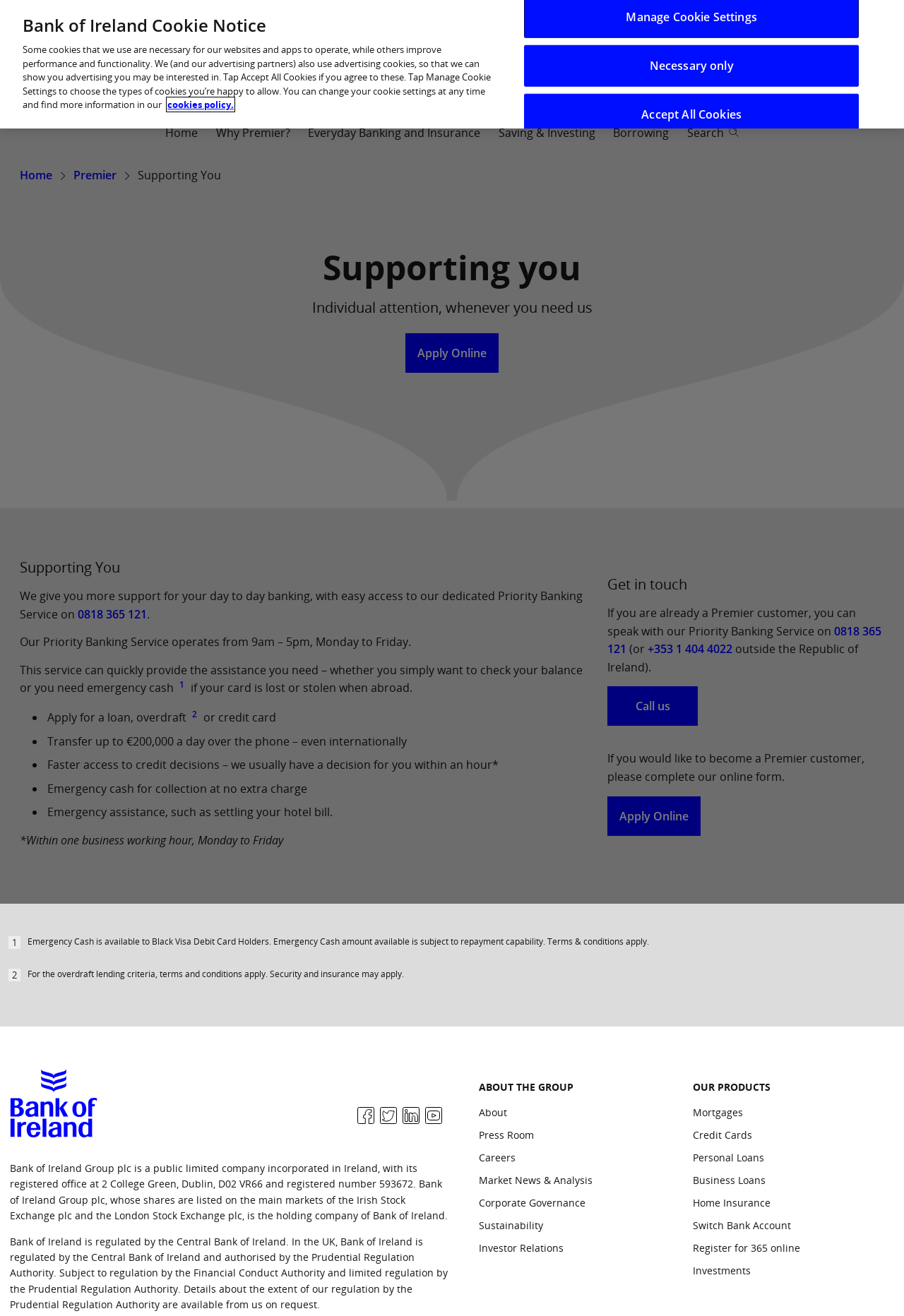What is the purpose of the 'Priority Banking Service'?
Based on the screenshot, answer the question with a single word or phrase.

To provide assistance for day-to-day banking